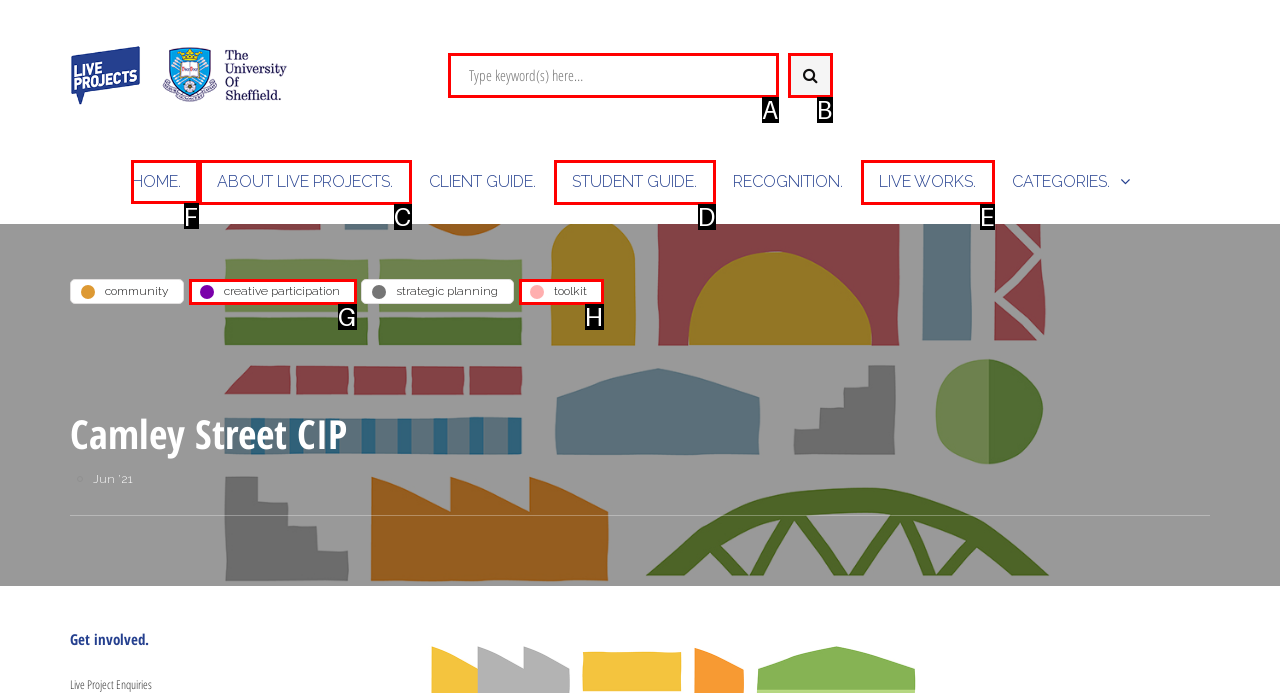Choose the HTML element that should be clicked to accomplish the task: Go to HOME. Answer with the letter of the chosen option.

F